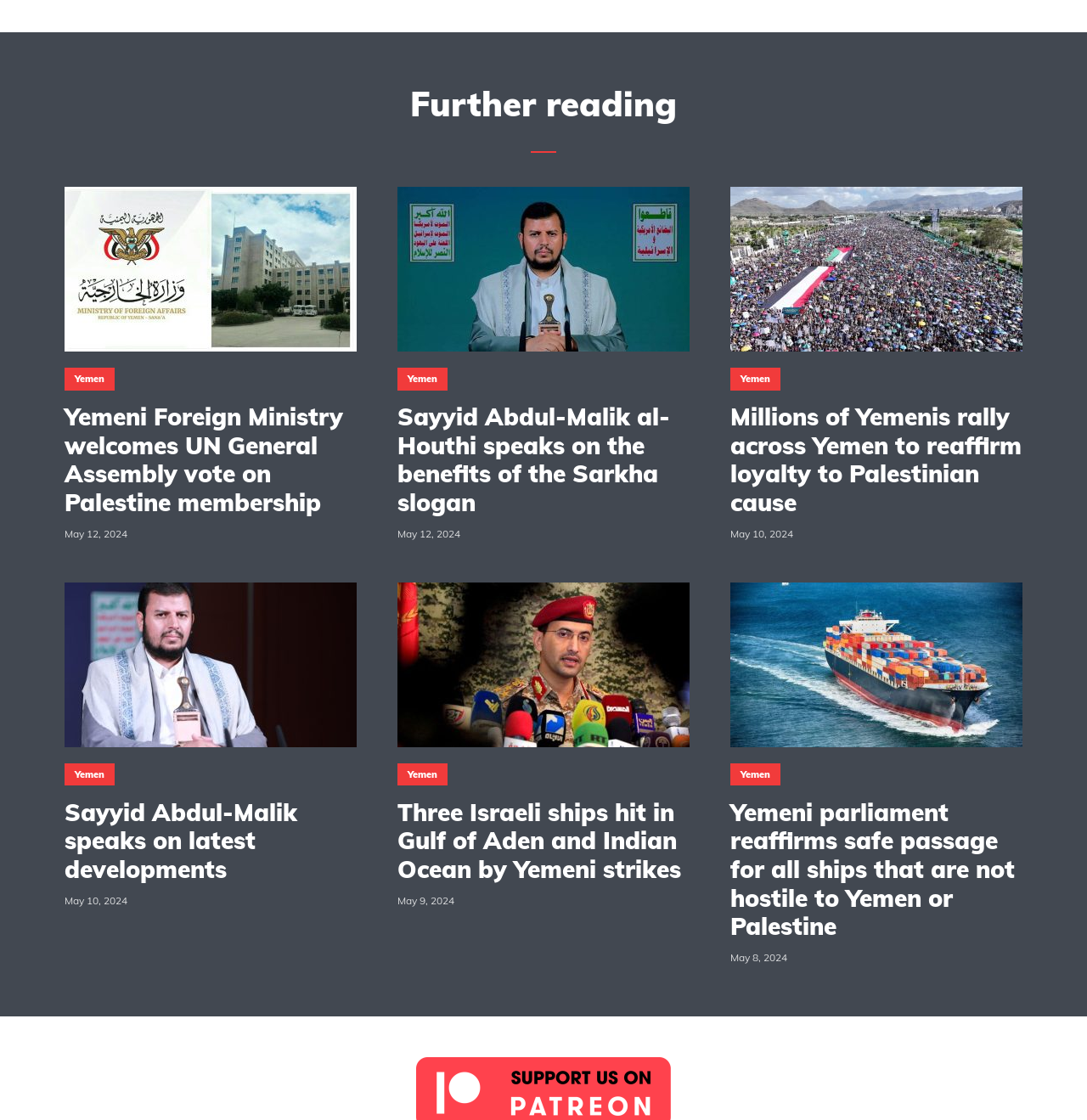Determine the bounding box coordinates of the element that should be clicked to execute the following command: "Read Sayyid Abdul-Malik speaks on latest developments".

[0.059, 0.713, 0.328, 0.789]